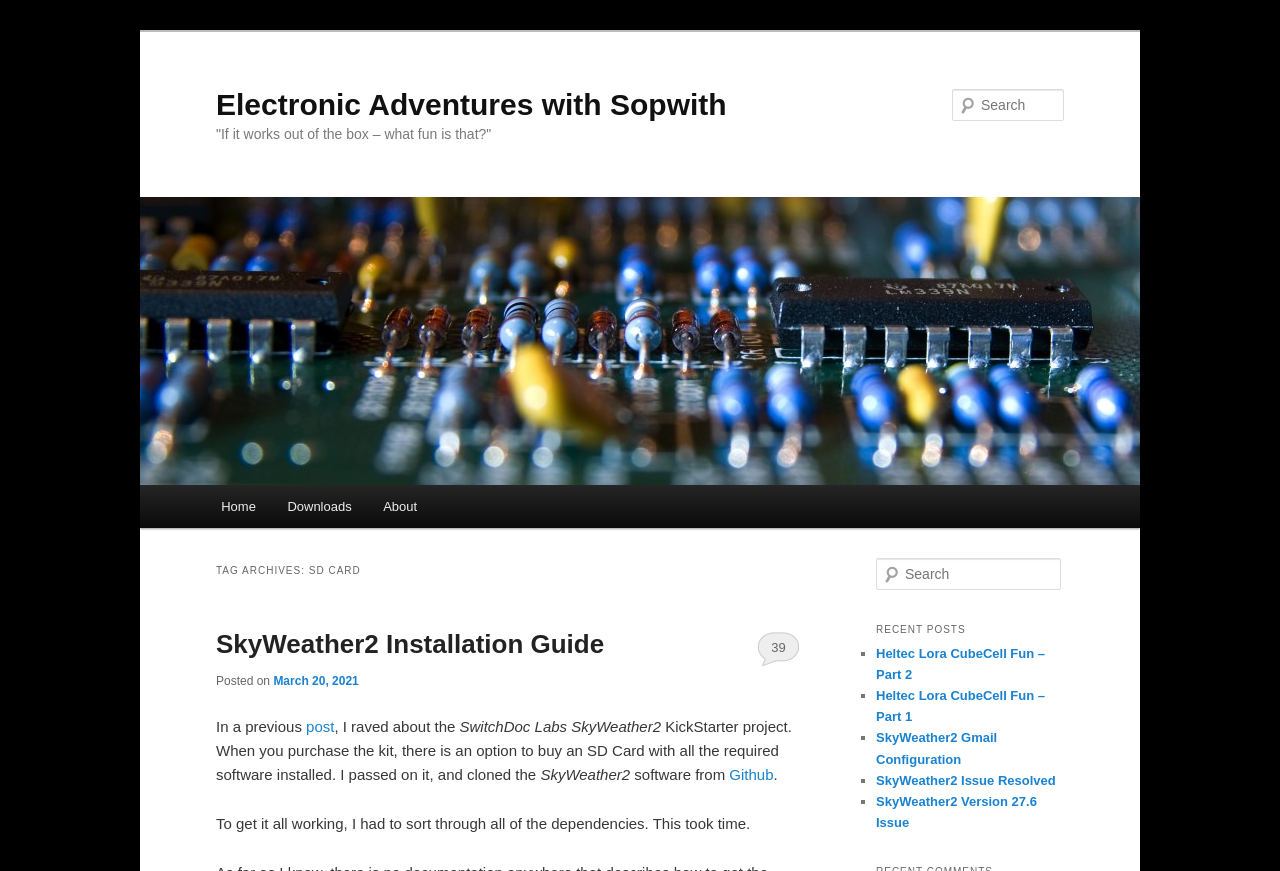What is the purpose of the search bar on this webpage?
From the screenshot, provide a brief answer in one word or phrase.

To search the website